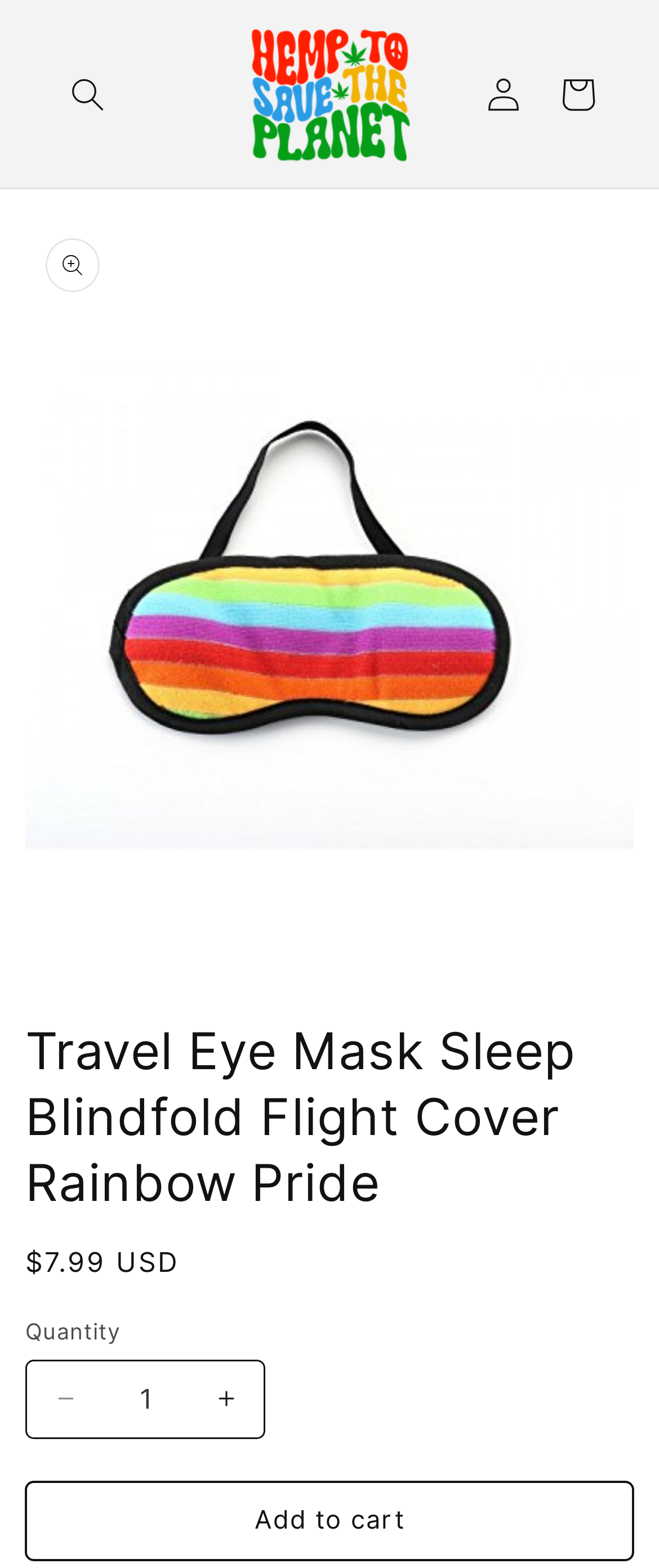Please specify the bounding box coordinates of the element that should be clicked to execute the given instruction: 'Increase quantity'. Ensure the coordinates are four float numbers between 0 and 1, expressed as [left, top, right, bottom].

[0.285, 0.867, 0.4, 0.917]